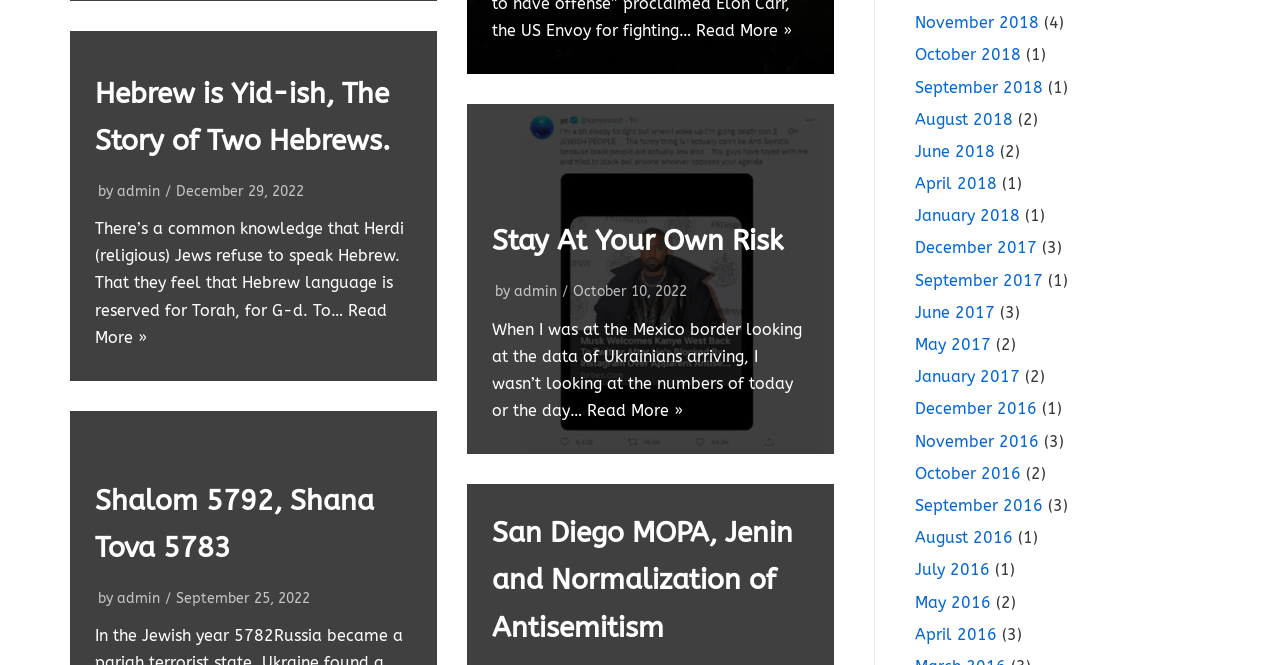Locate the bounding box coordinates of the area where you should click to accomplish the instruction: "Read more about Stay At Your Own Risk".

[0.459, 0.603, 0.534, 0.632]